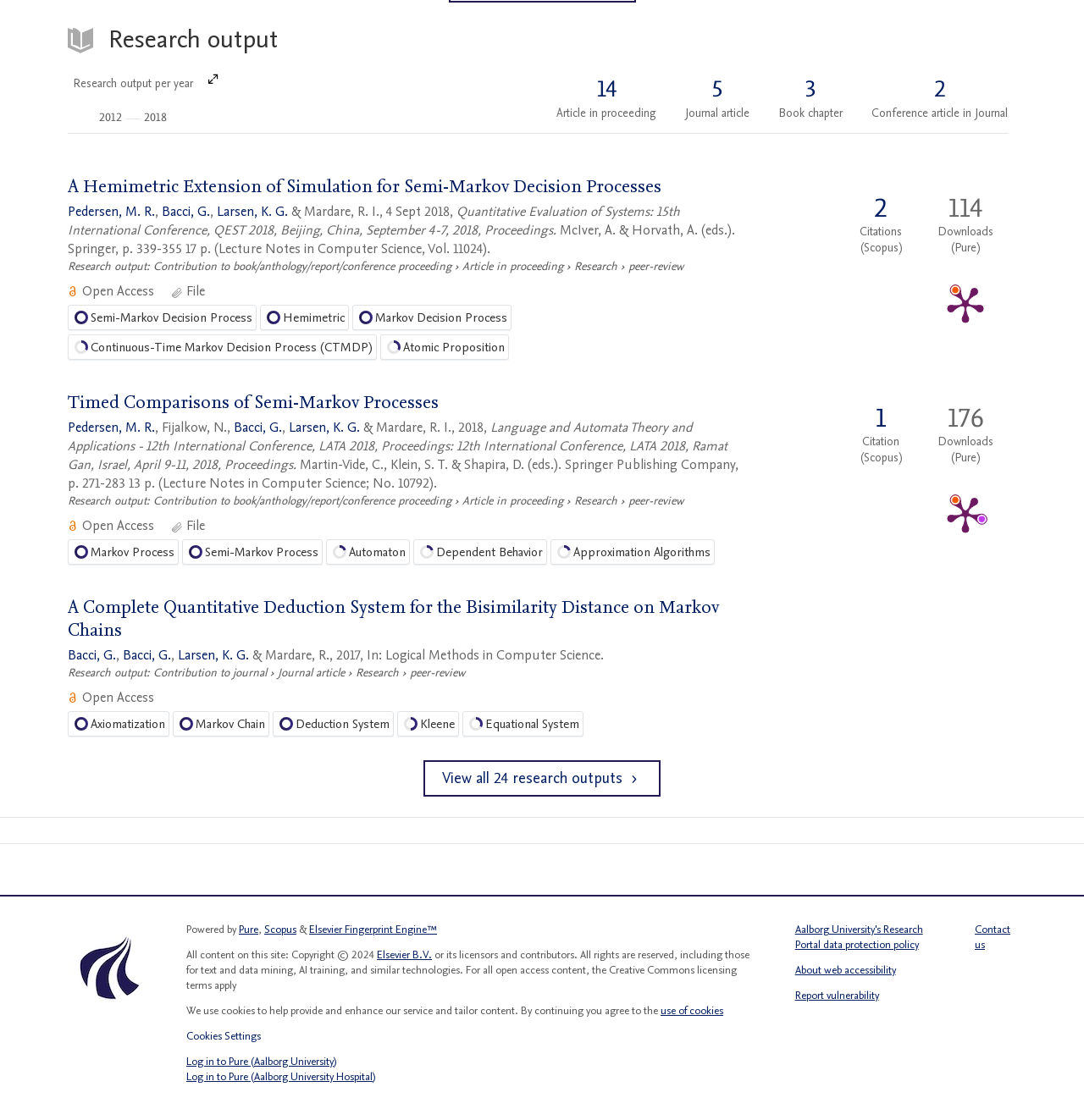Please locate the bounding box coordinates of the element's region that needs to be clicked to follow the instruction: "Explore 'Timed Comparisons of Semi-Markov Processes' publication". The bounding box coordinates should be provided as four float numbers between 0 and 1, i.e., [left, top, right, bottom].

[0.062, 0.349, 0.405, 0.37]